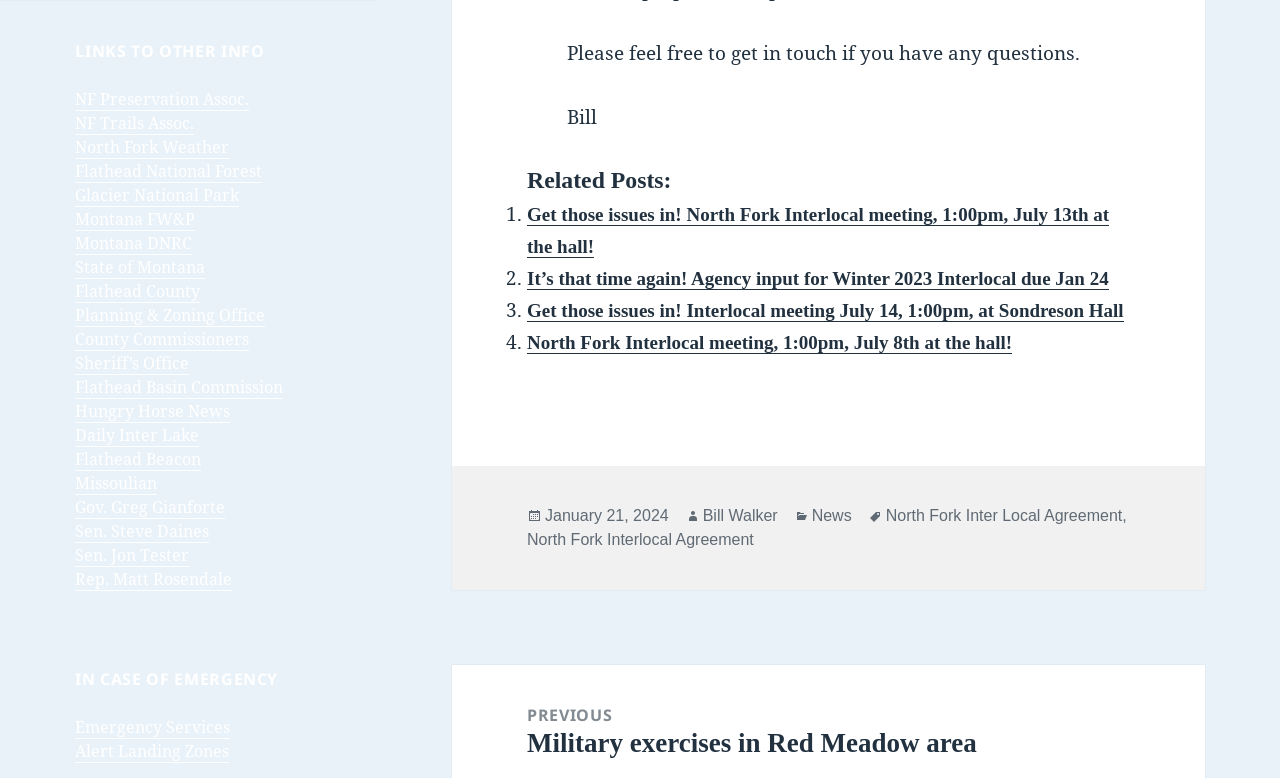Use a single word or phrase to answer the following:
How many links are under the 'LINKS TO OTHER INFO' heading?

15